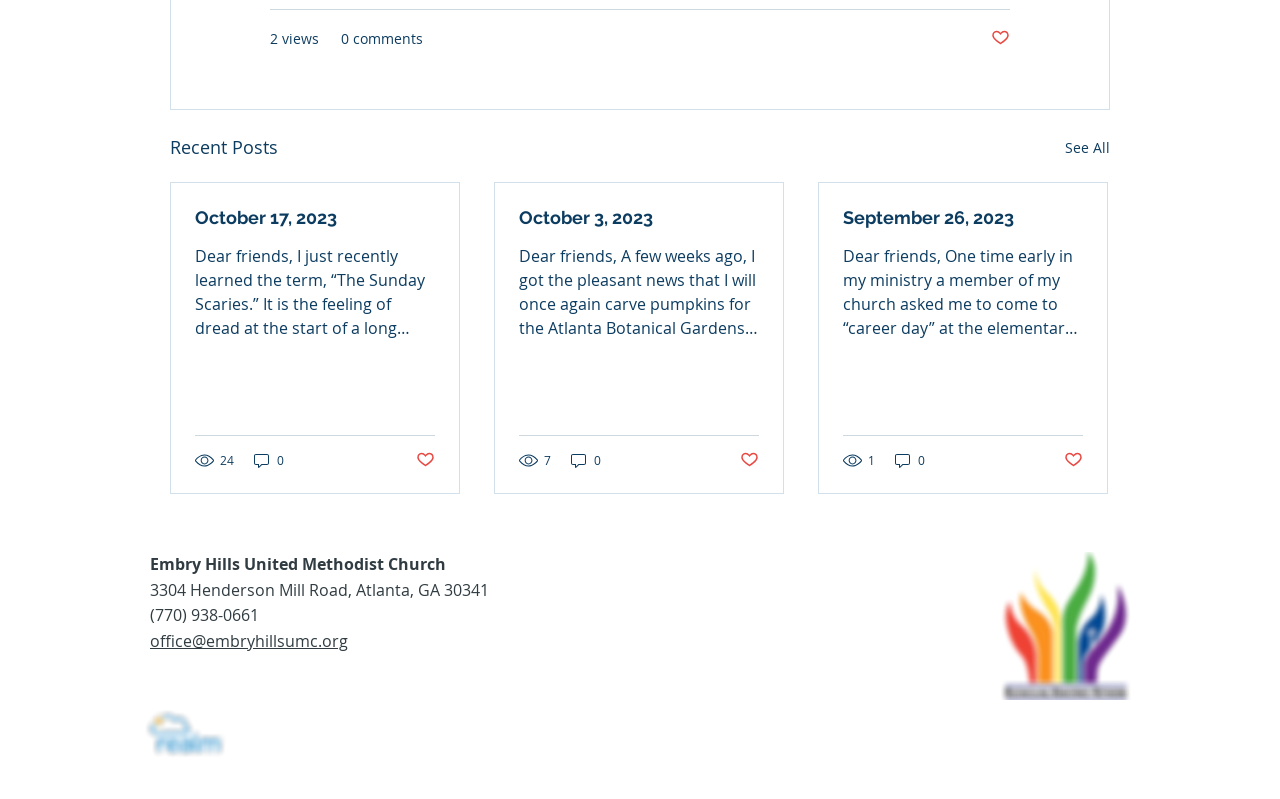How many articles are on this page?
Respond with a short answer, either a single word or a phrase, based on the image.

3